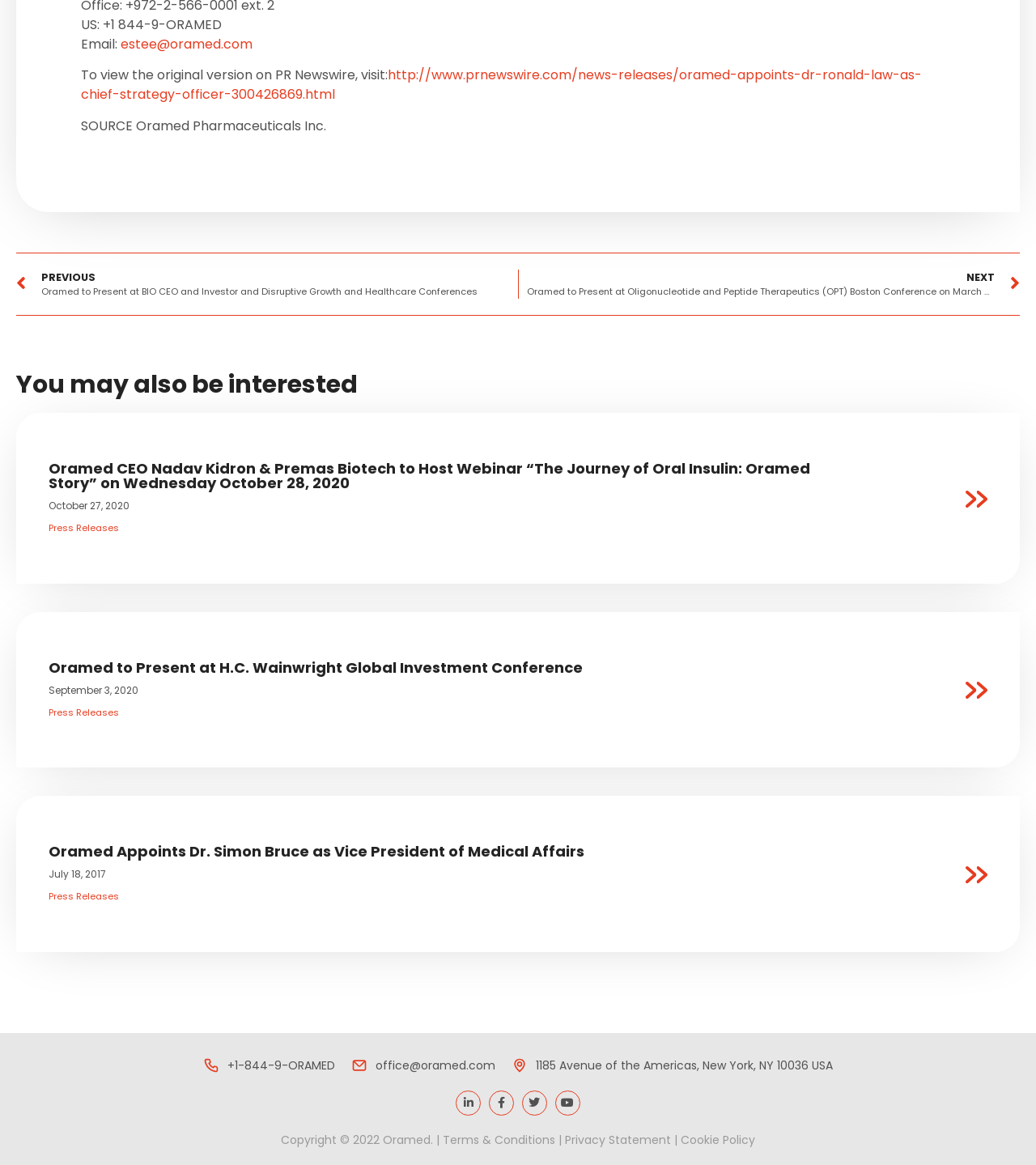Find the bounding box coordinates of the element I should click to carry out the following instruction: "Call Oramed's US office".

[0.196, 0.907, 0.323, 0.922]